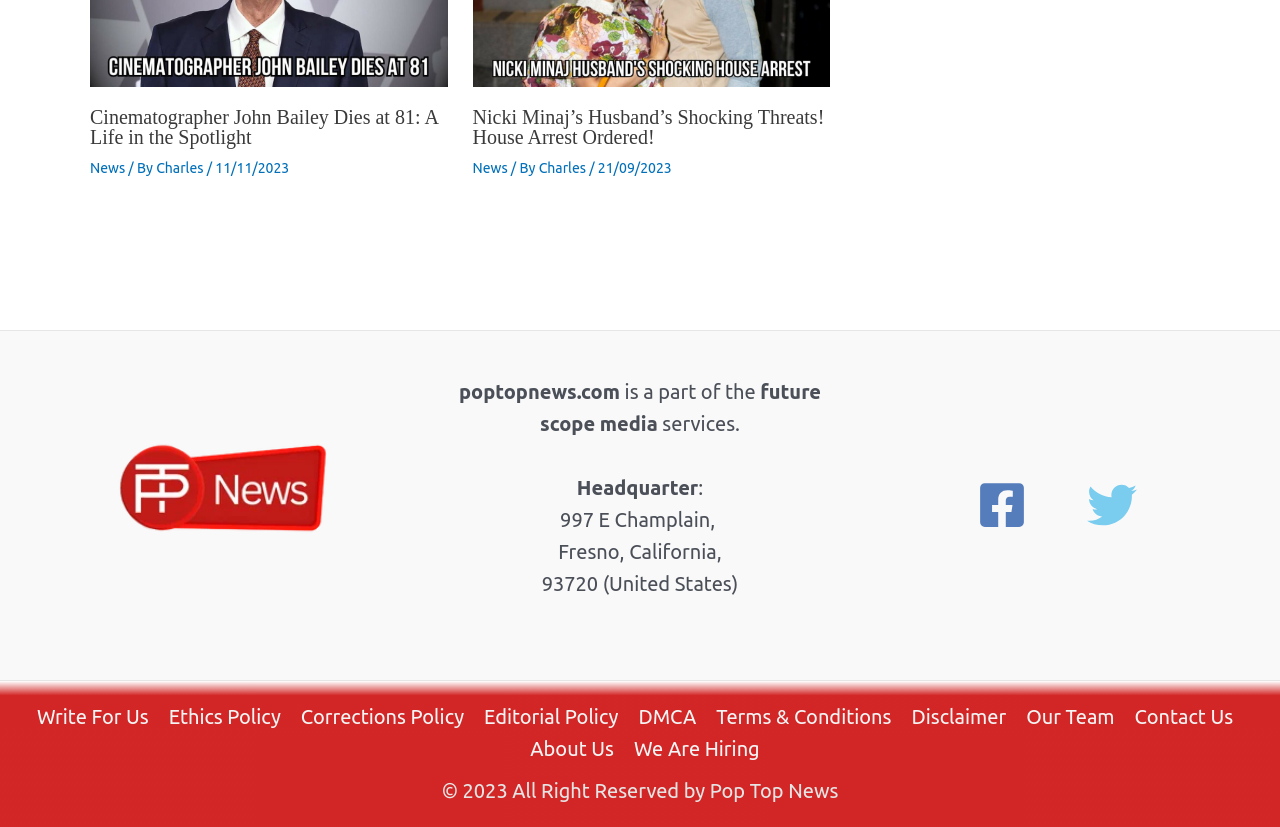Identify the bounding box for the given UI element using the description provided. Coordinates should be in the format (top-left x, top-left y, bottom-right x, bottom-right y) and must be between 0 and 1. Here is the description: Corrections Policy

[0.227, 0.847, 0.37, 0.886]